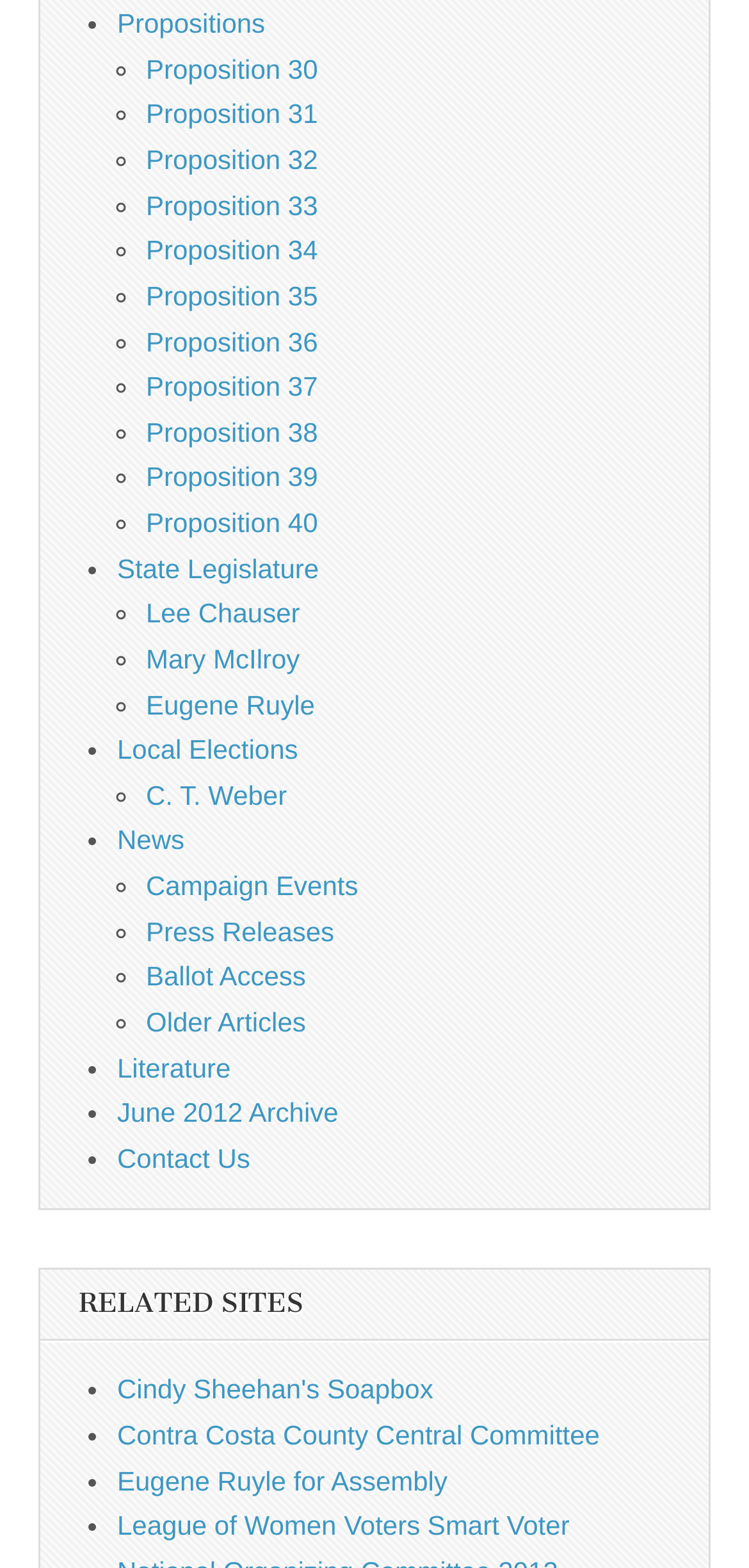How many list markers are there?
Using the information from the image, provide a comprehensive answer to the question.

I counted the number of list markers, which are represented by '•' or '◦', and found 15 list markers in total.